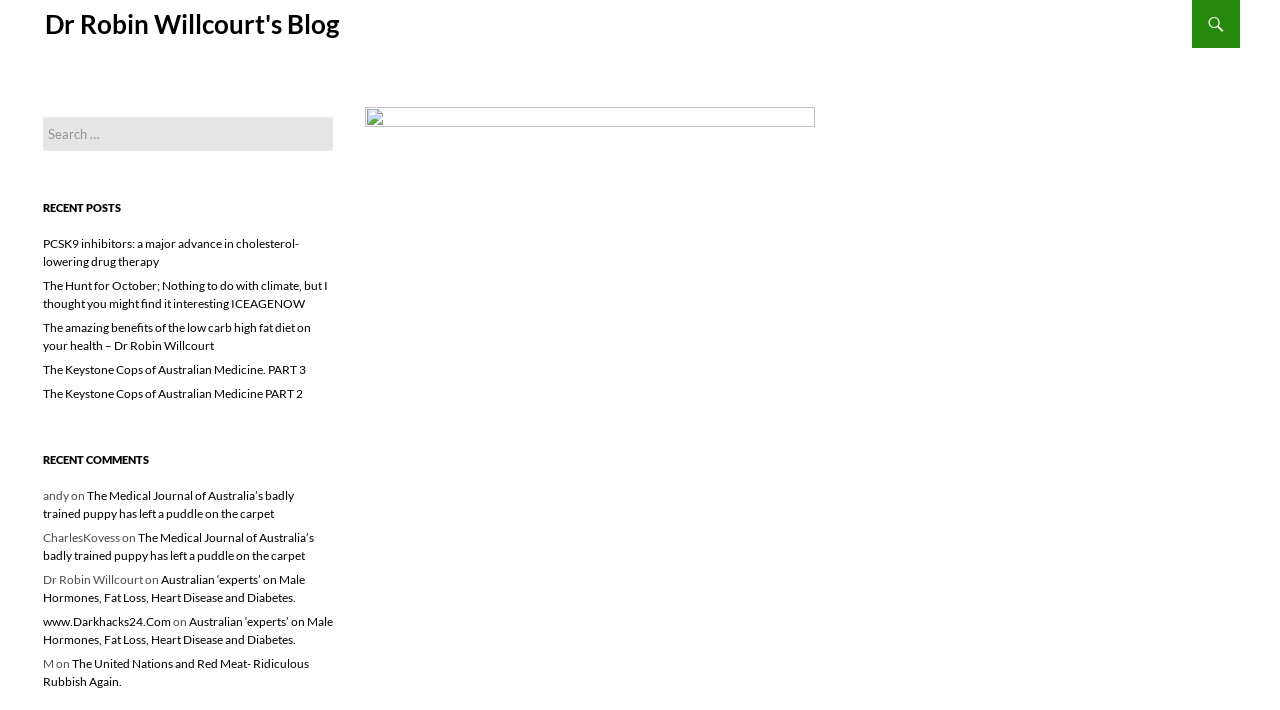Specify the bounding box coordinates of the area to click in order to execute this command: 'Go to Dr Robin Willcourt's Blog'. The coordinates should consist of four float numbers ranging from 0 to 1, and should be formatted as [left, top, right, bottom].

[0.035, 0.011, 0.265, 0.056]